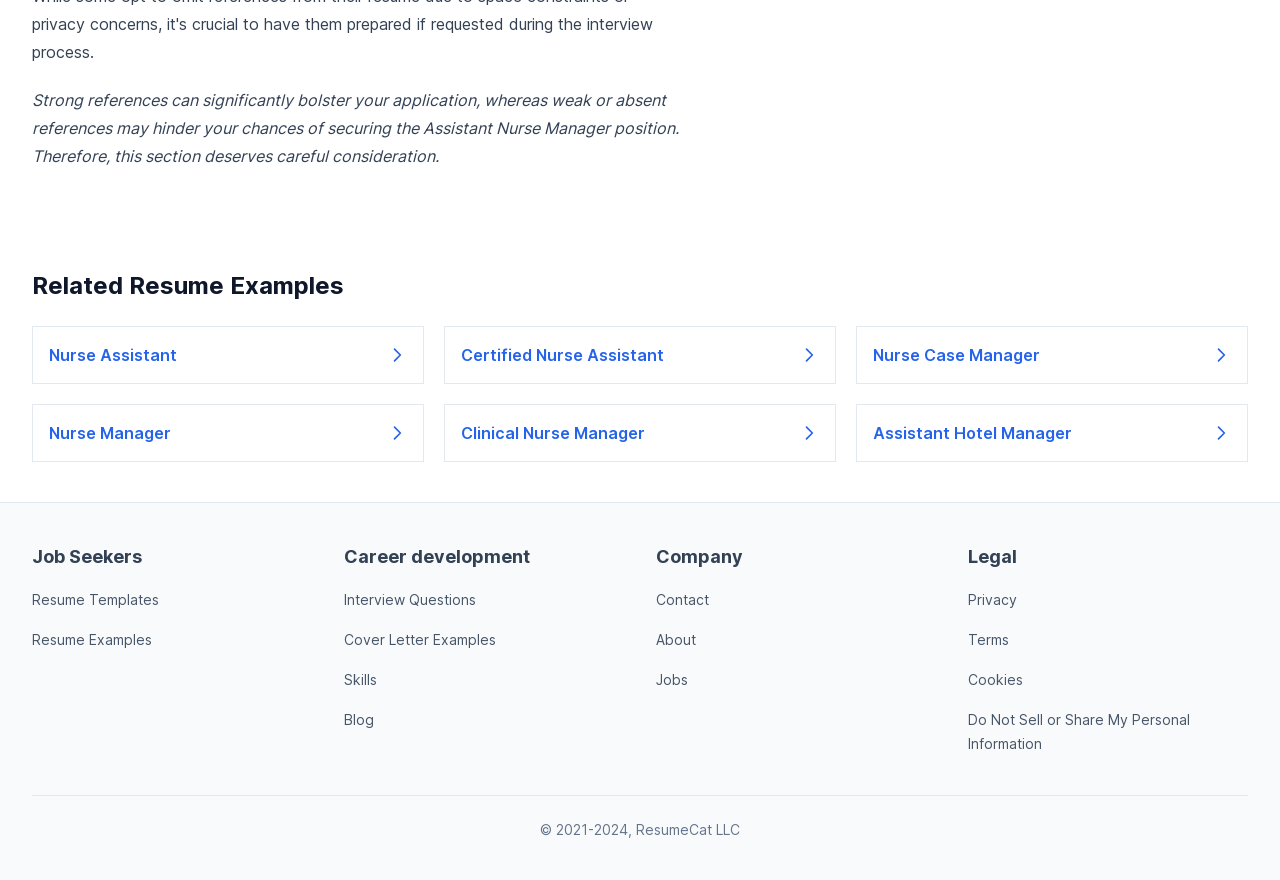Please identify the bounding box coordinates of the element's region that I should click in order to complete the following instruction: "Read more about Nurse Assistant". The bounding box coordinates consist of four float numbers between 0 and 1, i.e., [left, top, right, bottom].

[0.025, 0.371, 0.331, 0.437]